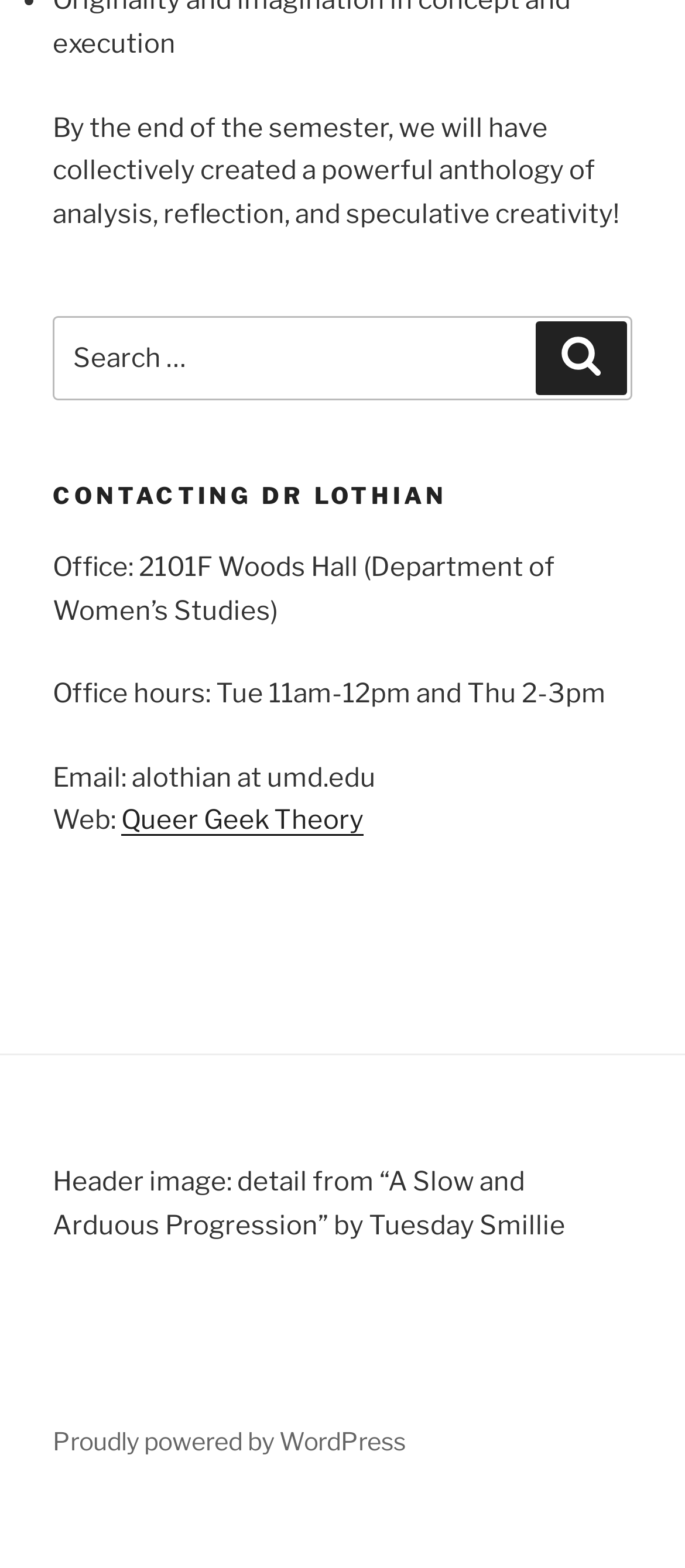Answer briefly with one word or phrase:
What is the title of the link in the 'CONTACTING DR LOTHIAN' section?

Queer Geek Theory